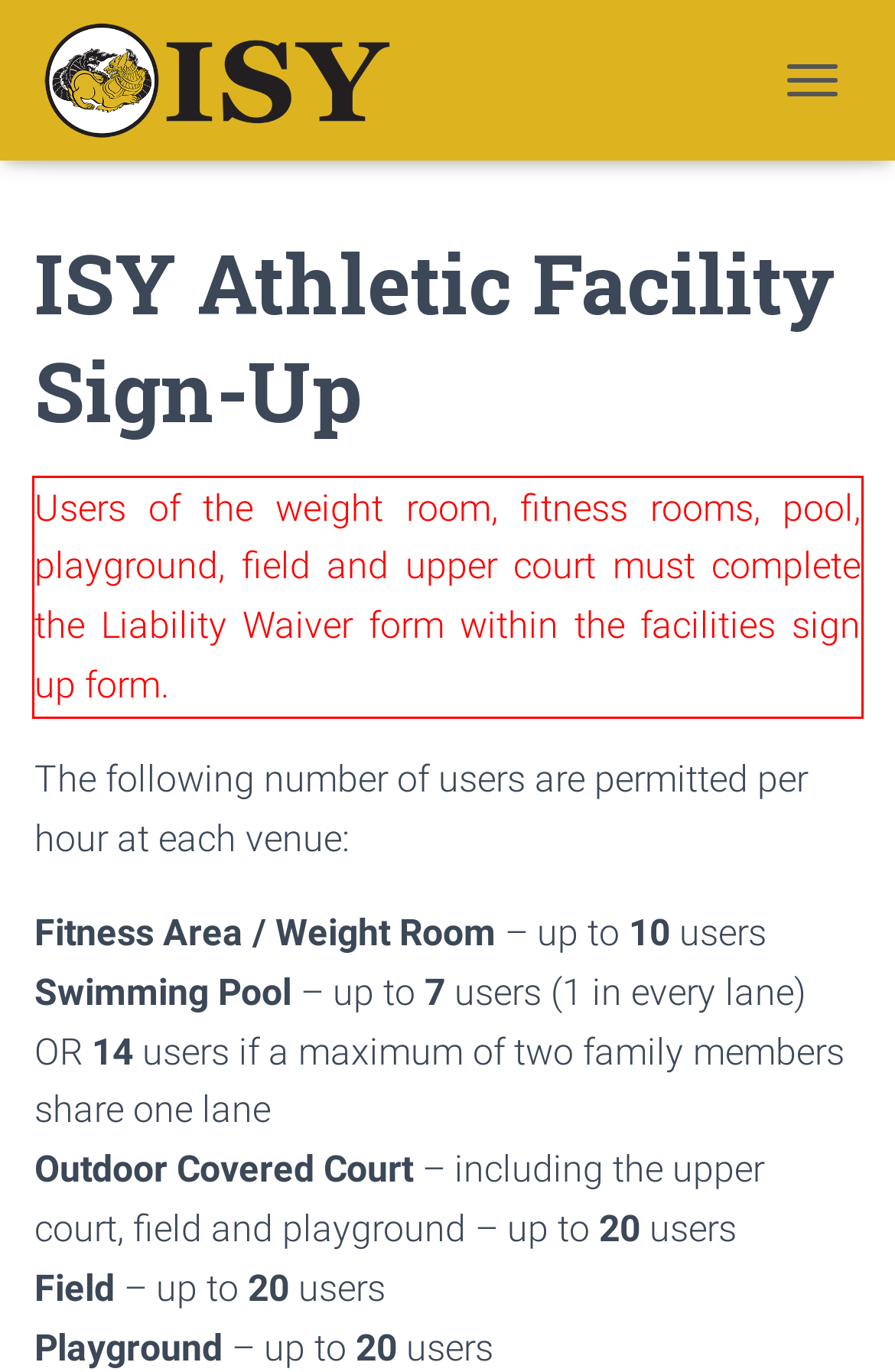Review the webpage screenshot provided, and perform OCR to extract the text from the red bounding box.

Users of the weight room, fitness rooms, pool, playground, field and upper court must complete the Liability Waiver form within the facilities sign up form.